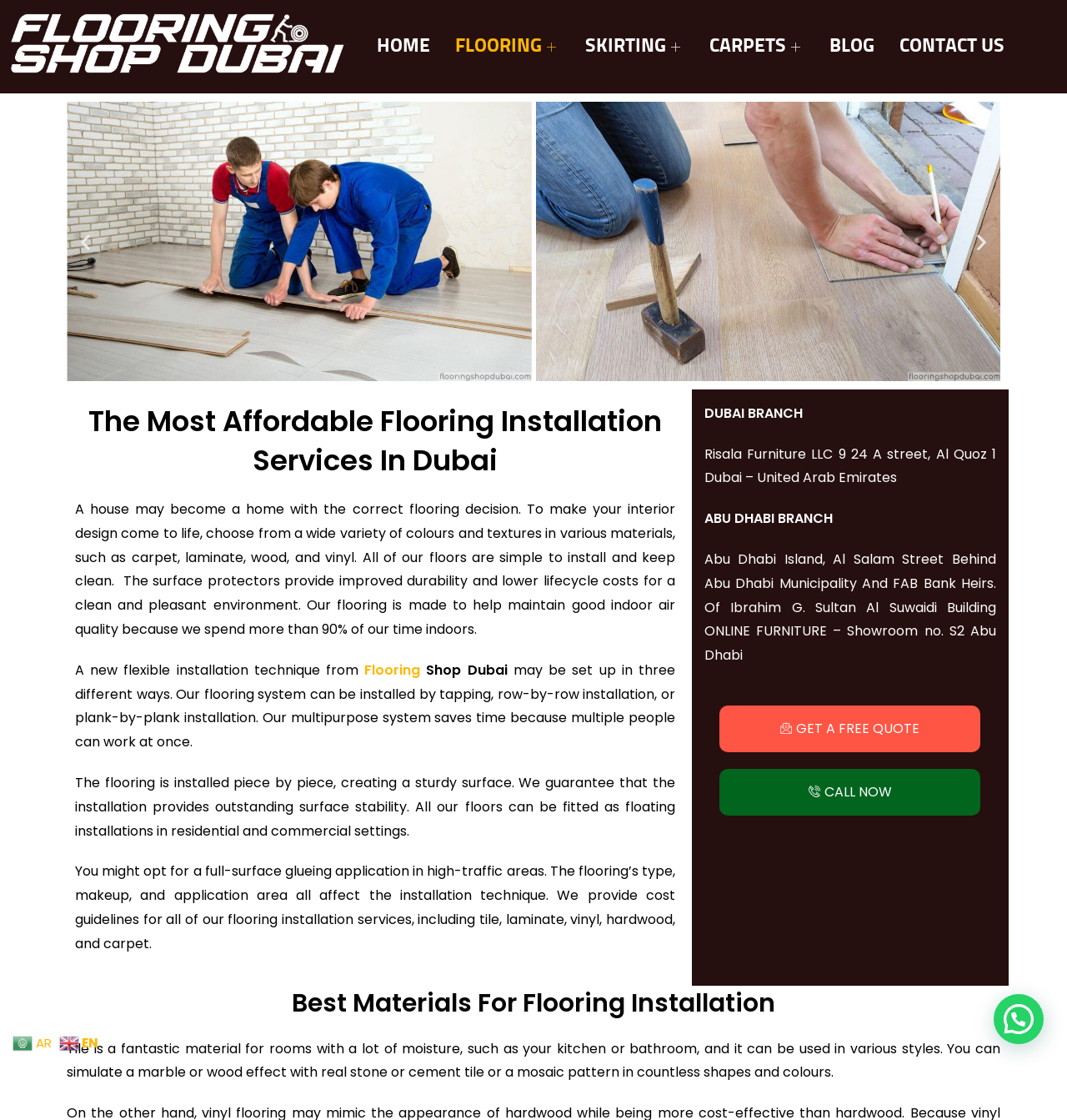What is the company name of the Dubai branch?
Please provide a single word or phrase as your answer based on the image.

Risala Furniture LLC